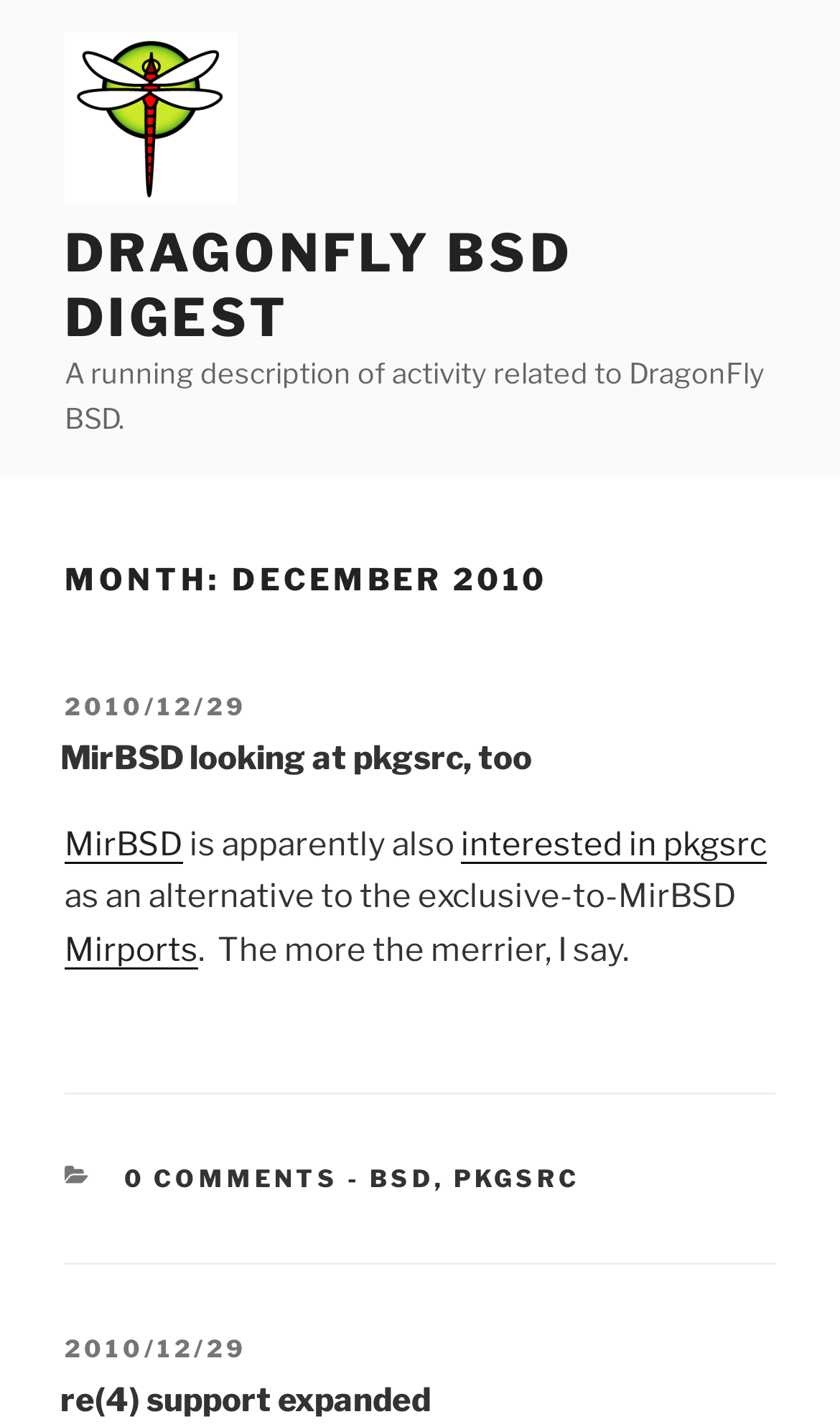Please provide a one-word or short phrase answer to the question:
What is the logo on the top left?

DragonFly project logo